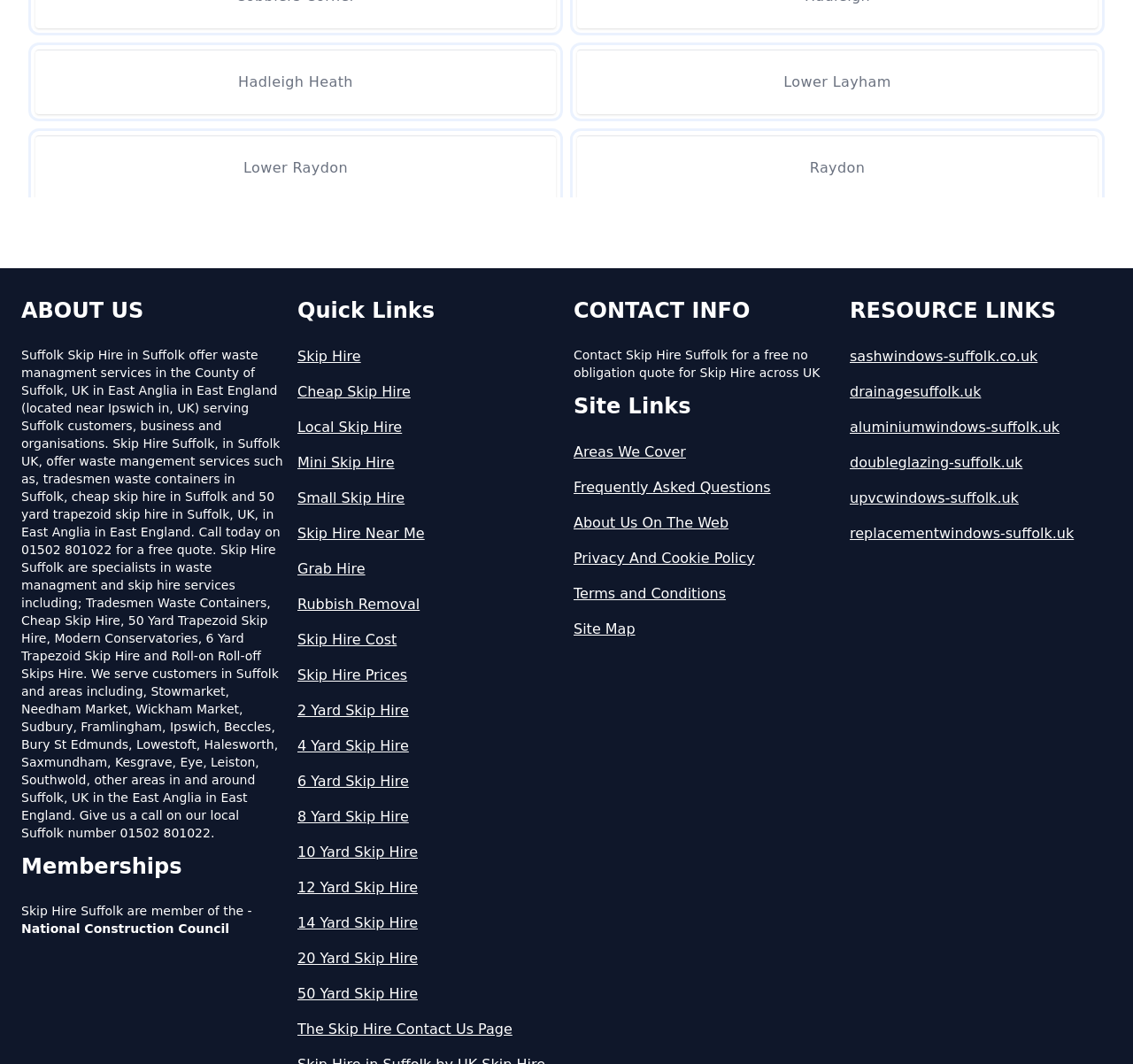Use a single word or phrase to answer the following:
What types of skips are available for hire?

Various sizes